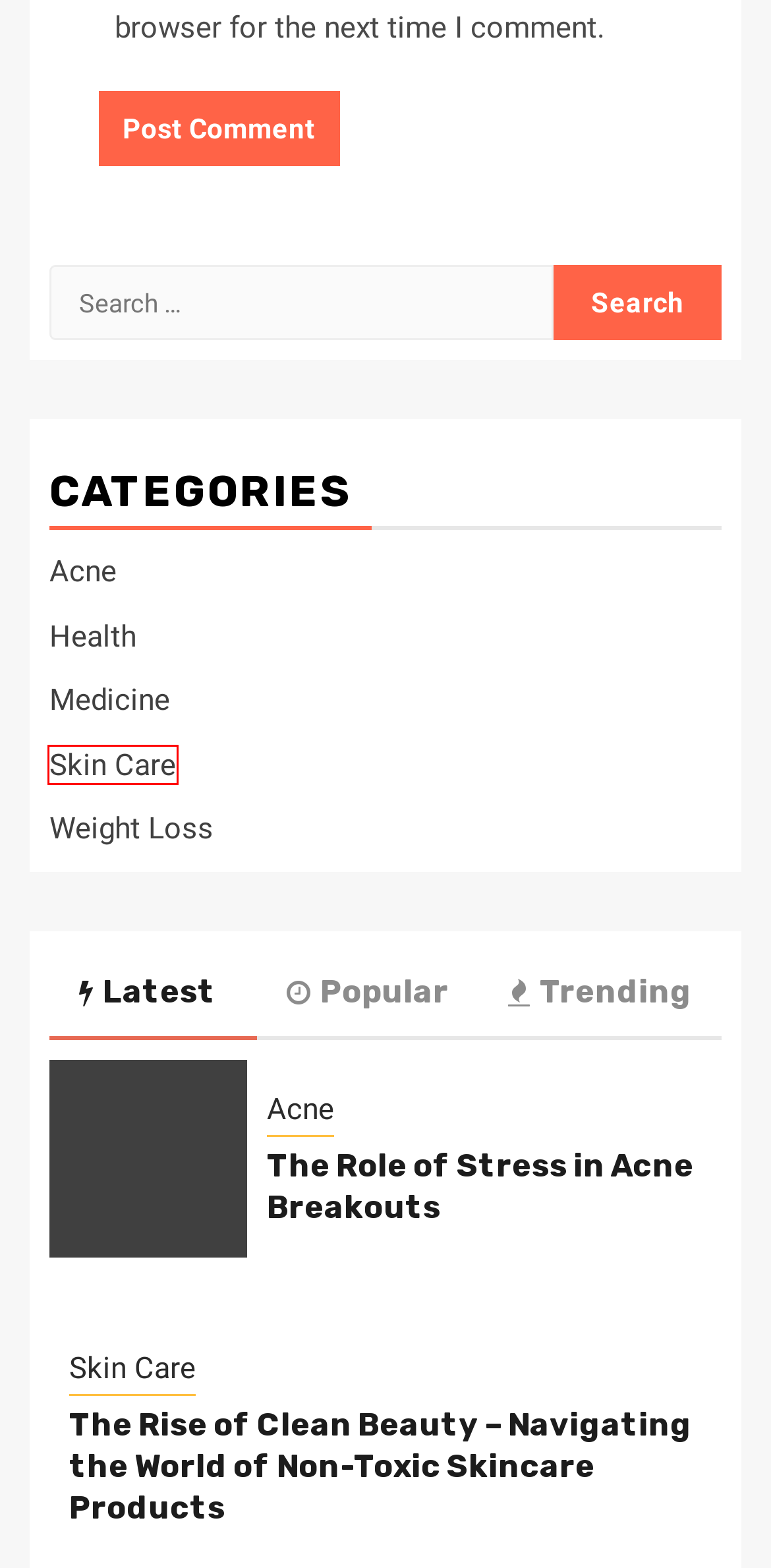Assess the screenshot of a webpage with a red bounding box and determine which webpage description most accurately matches the new page after clicking the element within the red box. Here are the options:
A. Skin Care Archives - Fat Less Diet Plans
B. How to Boost Immunity Naturally - Fat Less Diet Plans
C. The Role of Stress in Acne Breakouts - Fat Less Diet Plans
D. Medicine Archives - Fat Less Diet Plans
E. Acne Archives - Fat Less Diet Plans
F. Weight Loss Archives - Fat Less Diet Plans
G. Which is the Best Fitness Tracker? - Fat Less Diet Plans
H. The Rise of Clean Beauty - Navigating the World of Non-Toxic Skincare Products - Fat Less Diet Plans

A